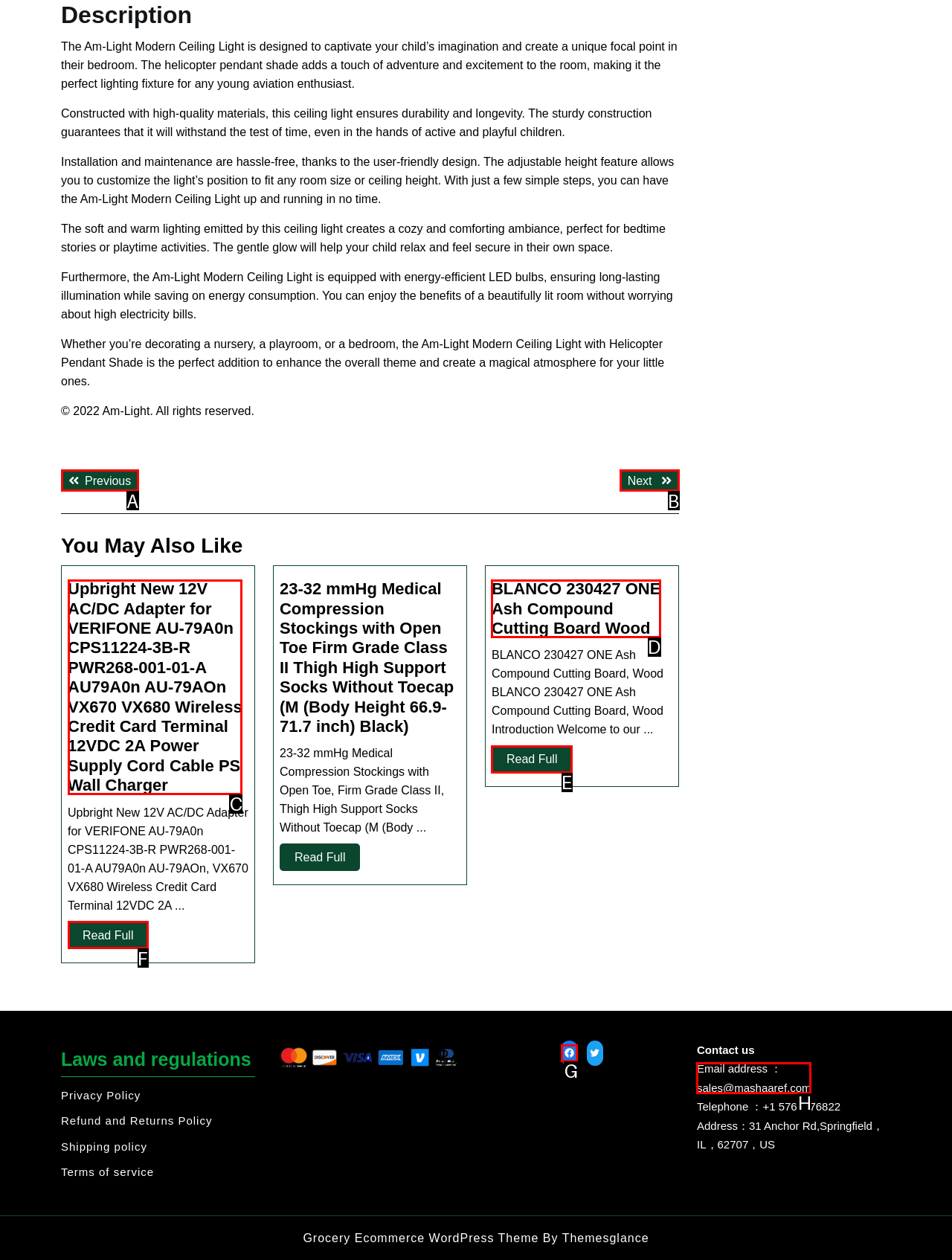Identify the HTML element I need to click to complete this task: Contact us via email Provide the option's letter from the available choices.

H